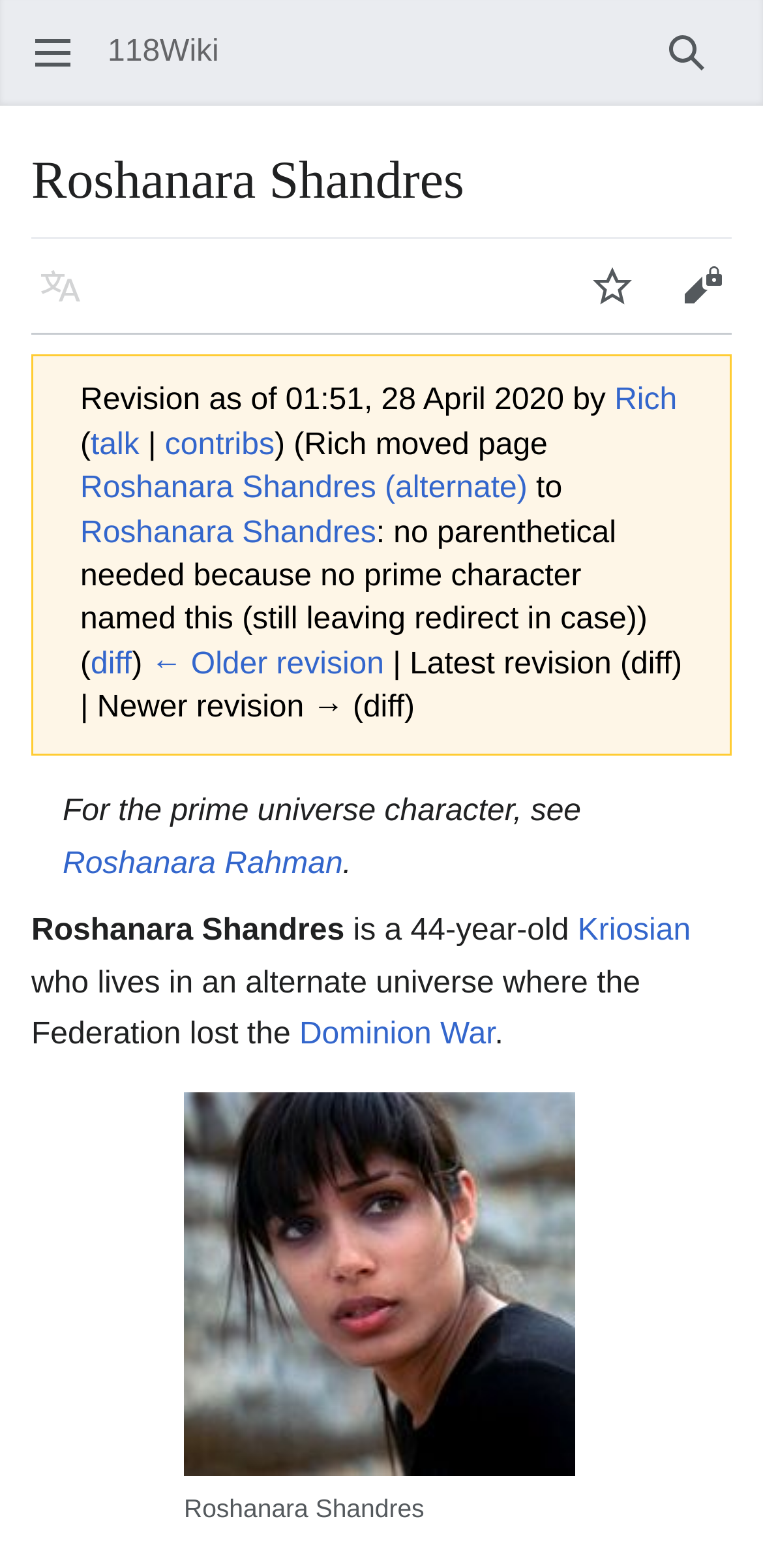Kindly respond to the following question with a single word or a brief phrase: 
What is the language selection button located?

Top right